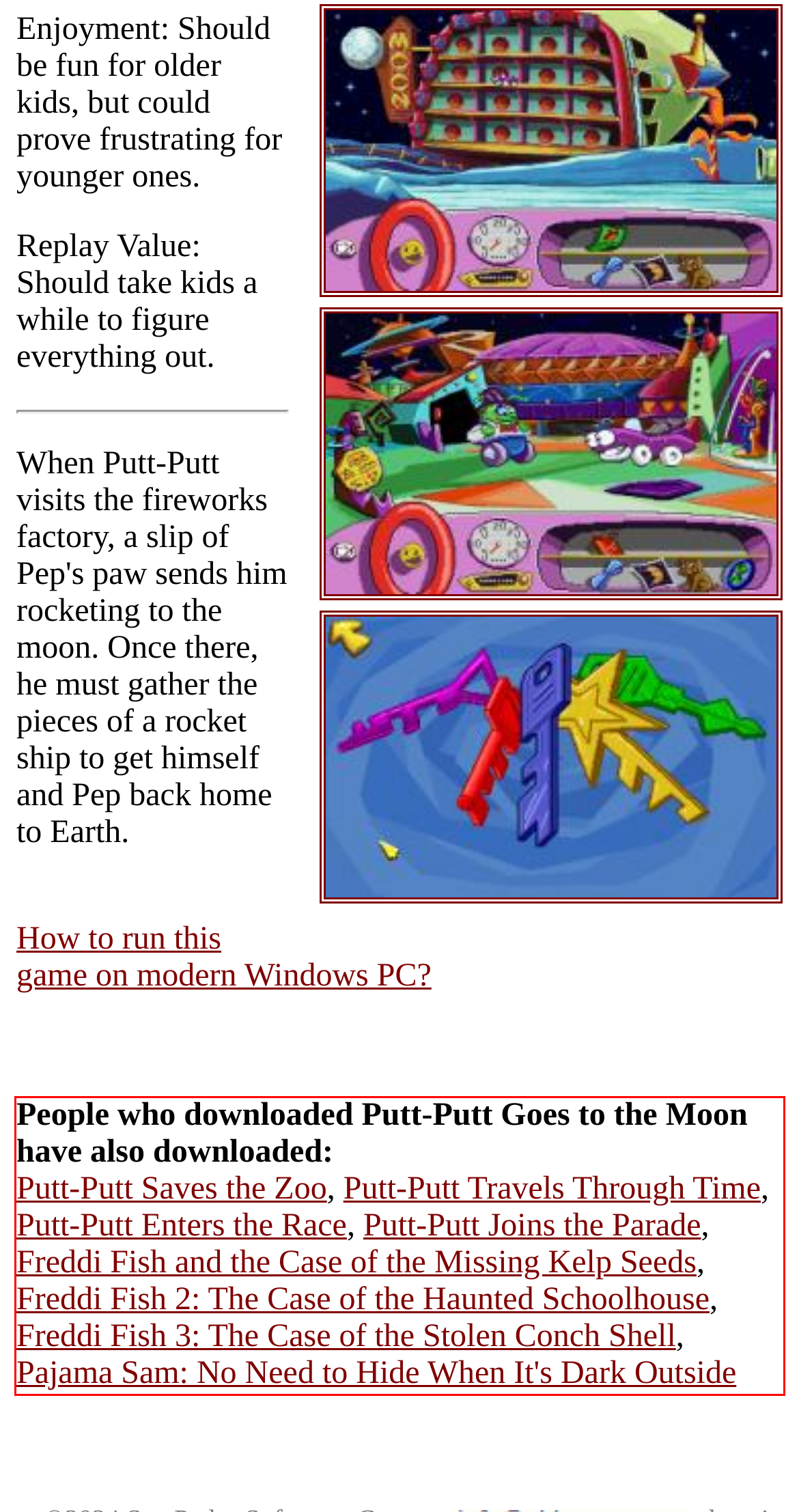Inspect the webpage screenshot that has a red bounding box and use OCR technology to read and display the text inside the red bounding box.

People who downloaded Putt-Putt Goes to the Moon have also downloaded: Putt-Putt Saves the Zoo, Putt-Putt Travels Through Time, Putt-Putt Enters the Race, Putt-Putt Joins the Parade, Freddi Fish and the Case of the Missing Kelp Seeds, Freddi Fish 2: The Case of the Haunted Schoolhouse, Freddi Fish 3: The Case of the Stolen Conch Shell, Pajama Sam: No Need to Hide When It's Dark Outside